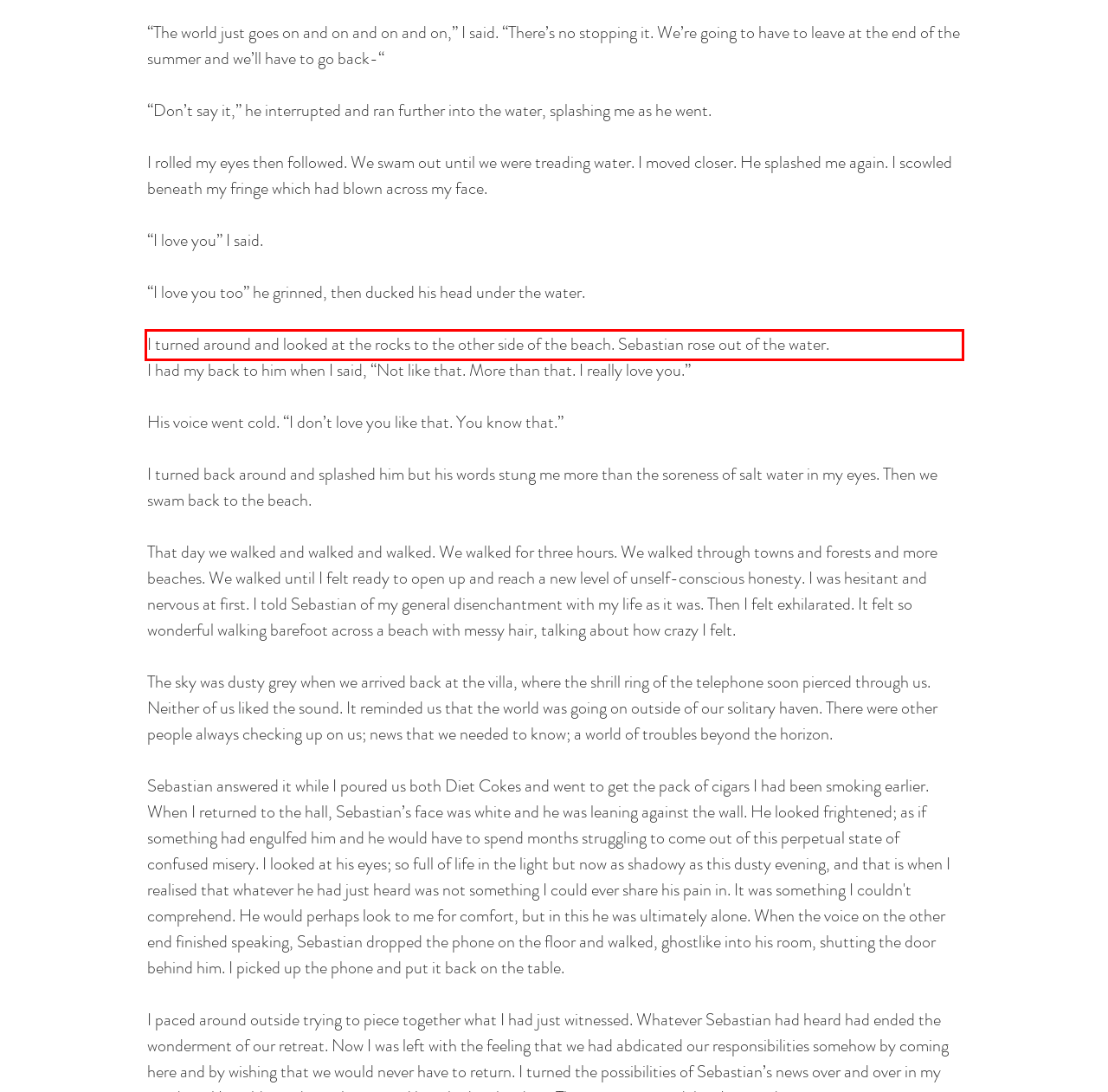Please extract the text content within the red bounding box on the webpage screenshot using OCR.

I turned around and looked at the rocks to the other side of the beach. Sebastian rose out of the water.